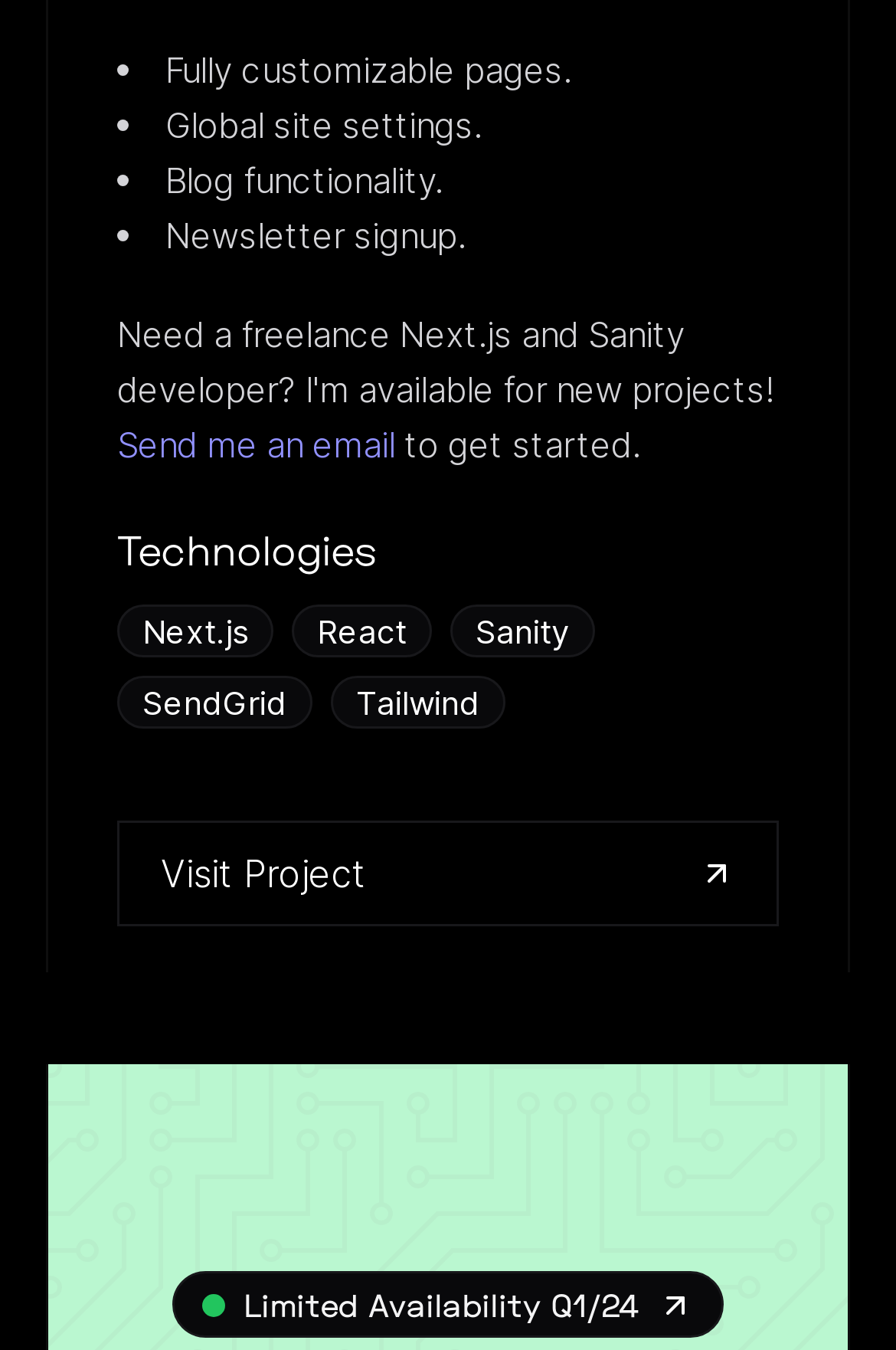What are the key features of the website?
Give a thorough and detailed response to the question.

From the list markers and static text elements, we can see that the website offers fully customizable pages, global site settings, blog functionality, and newsletter signup features.